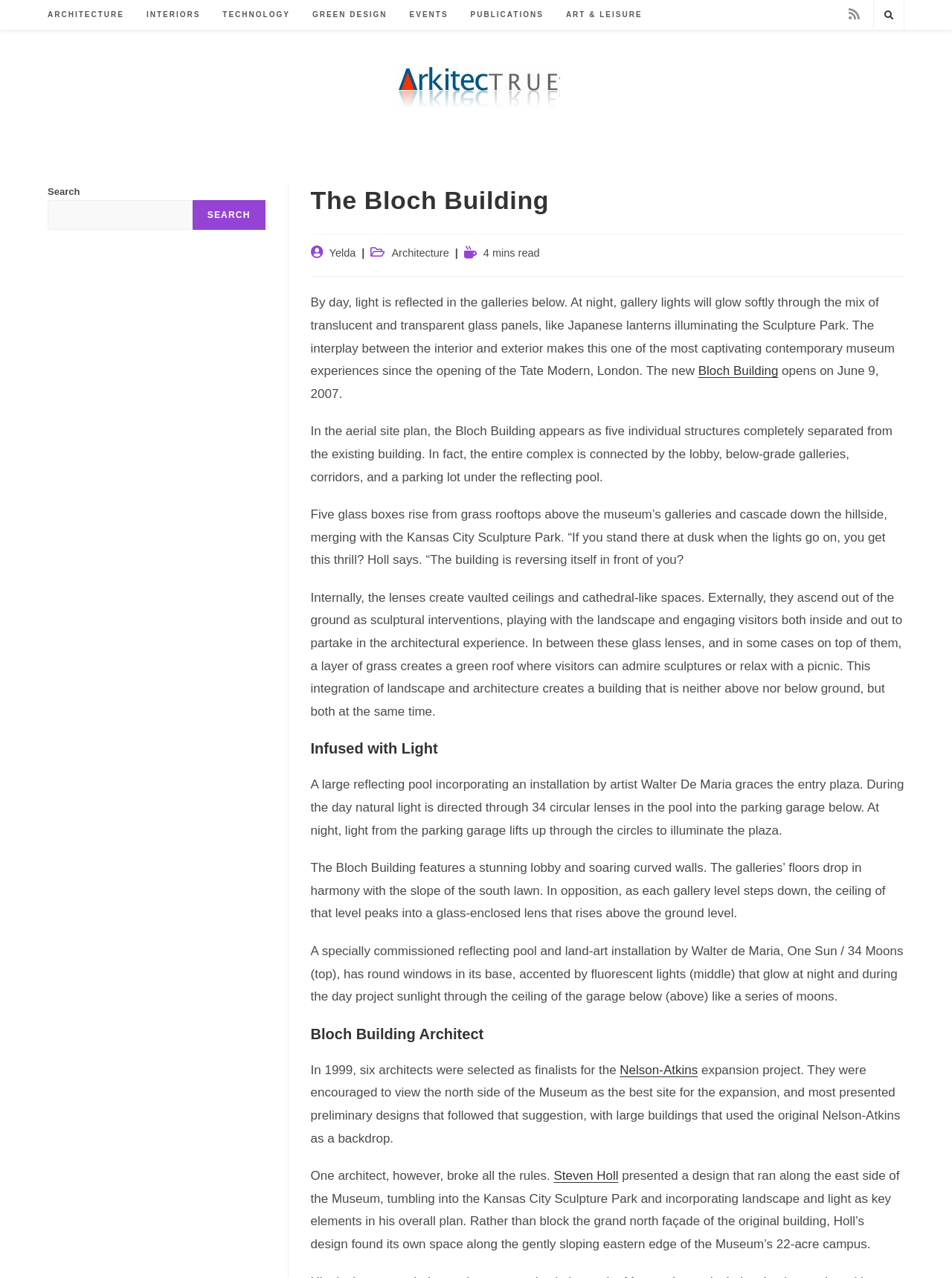Determine the bounding box coordinates of the clickable element to achieve the following action: 'Click on the Bloch Building link'. Provide the coordinates as four float values between 0 and 1, formatted as [left, top, right, bottom].

[0.733, 0.285, 0.817, 0.296]